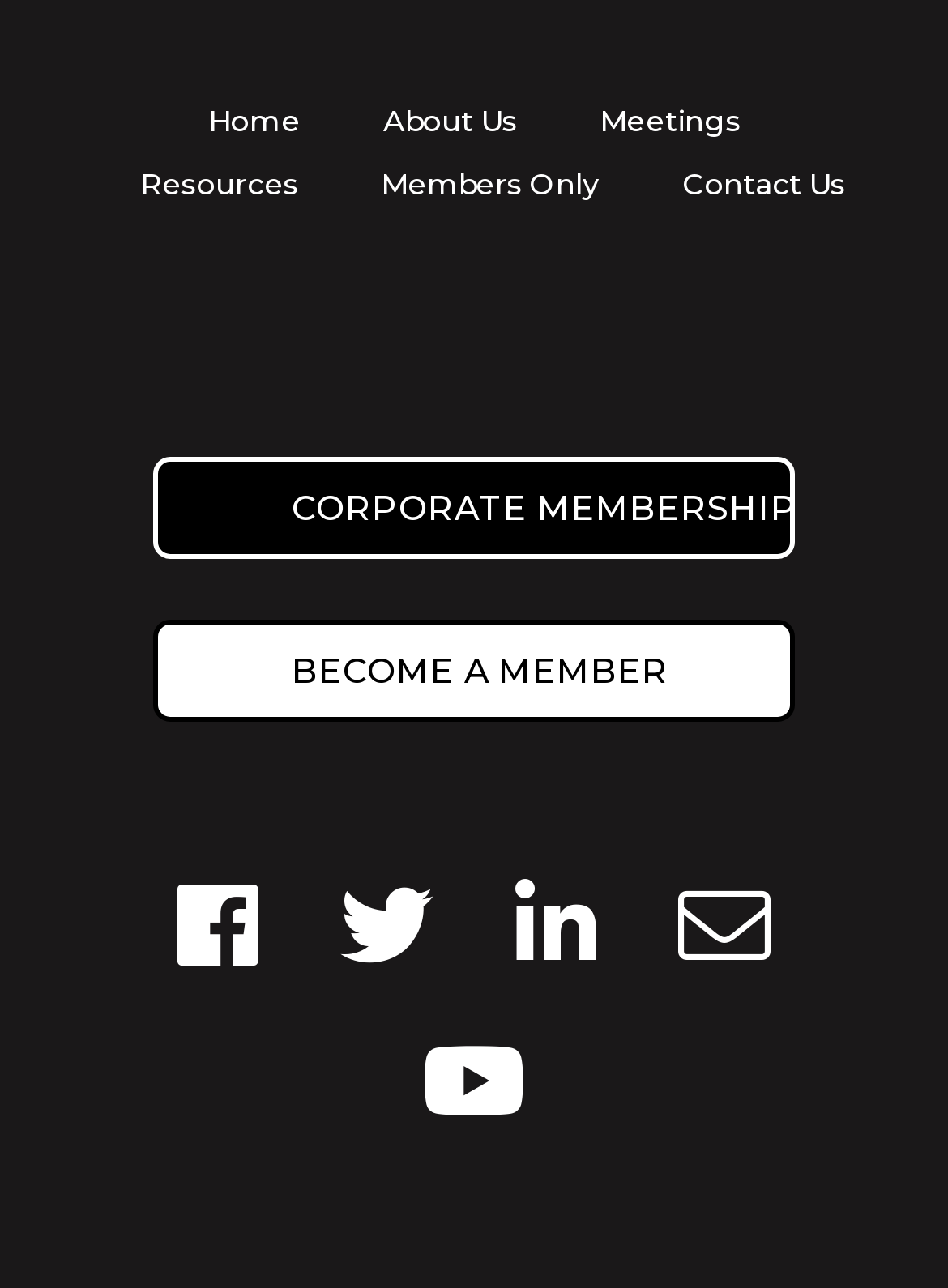Determine the bounding box coordinates for the area that should be clicked to carry out the following instruction: "become a corporate member".

[0.162, 0.356, 0.838, 0.435]